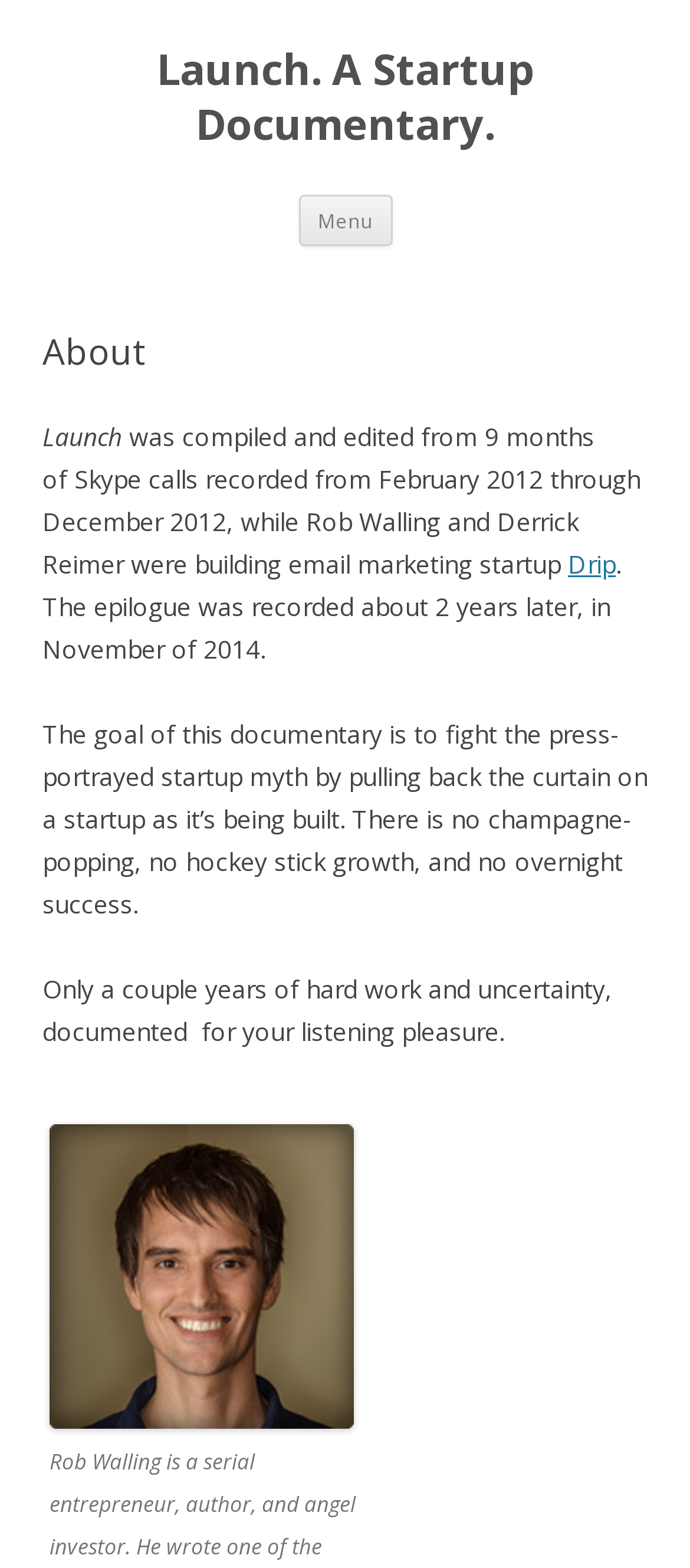Carefully examine the image and provide an in-depth answer to the question: What is Rob Walling's profession?

Rob Walling's profession is mentioned in the static text 'Rob Walling is a serial entrepreneur, author, and angel investor.' which provides a brief description of his background.